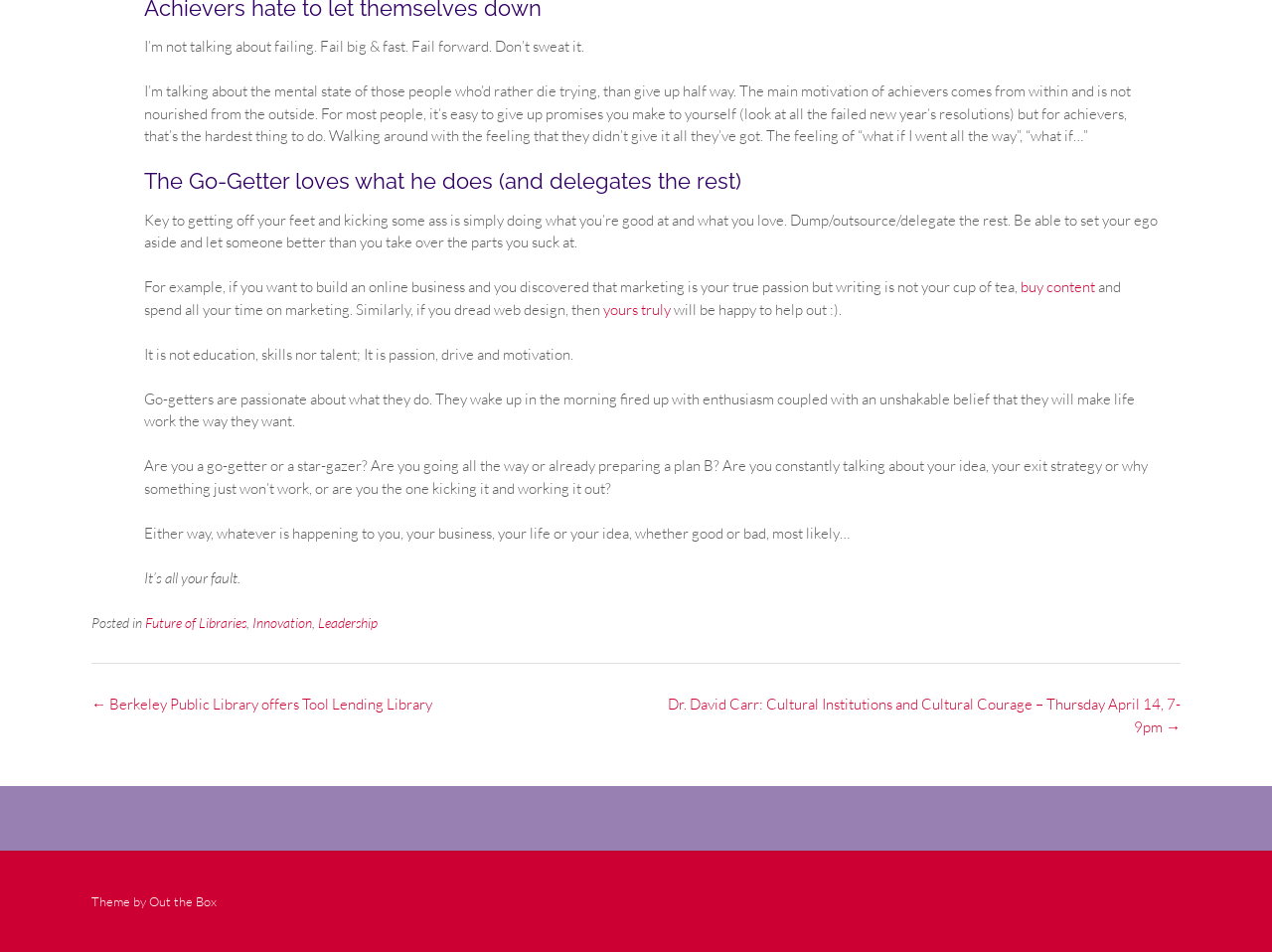What is the category of the post?
Could you answer the question with a detailed and thorough explanation?

The post is categorized under 'Future of Libraries', 'Innovation', and 'Leadership', as indicated by the links in the footer of the website.